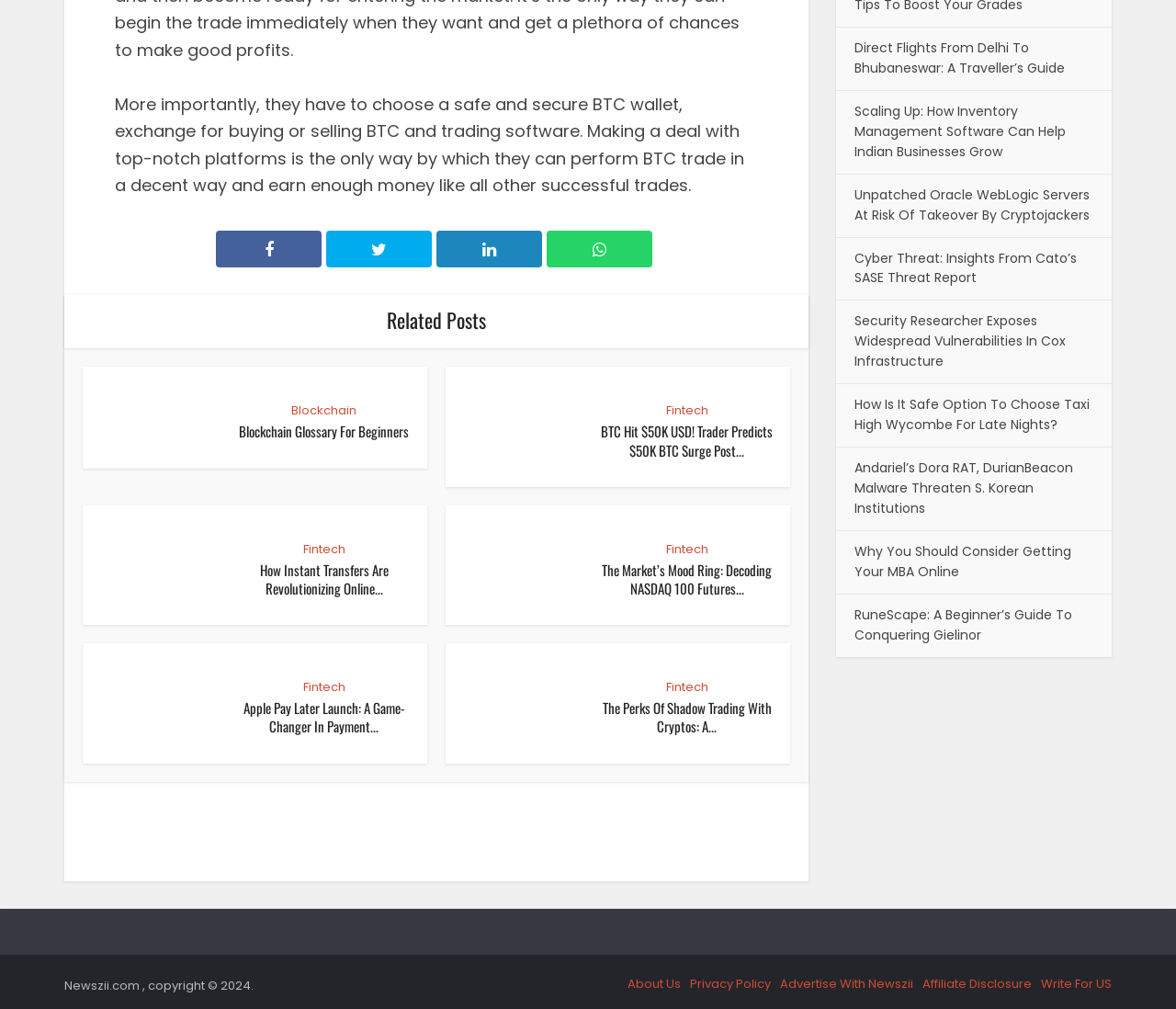Can you find the bounding box coordinates of the area I should click to execute the following instruction: "Learn about Apple Pay Later Launch"?

[0.07, 0.638, 0.184, 0.729]